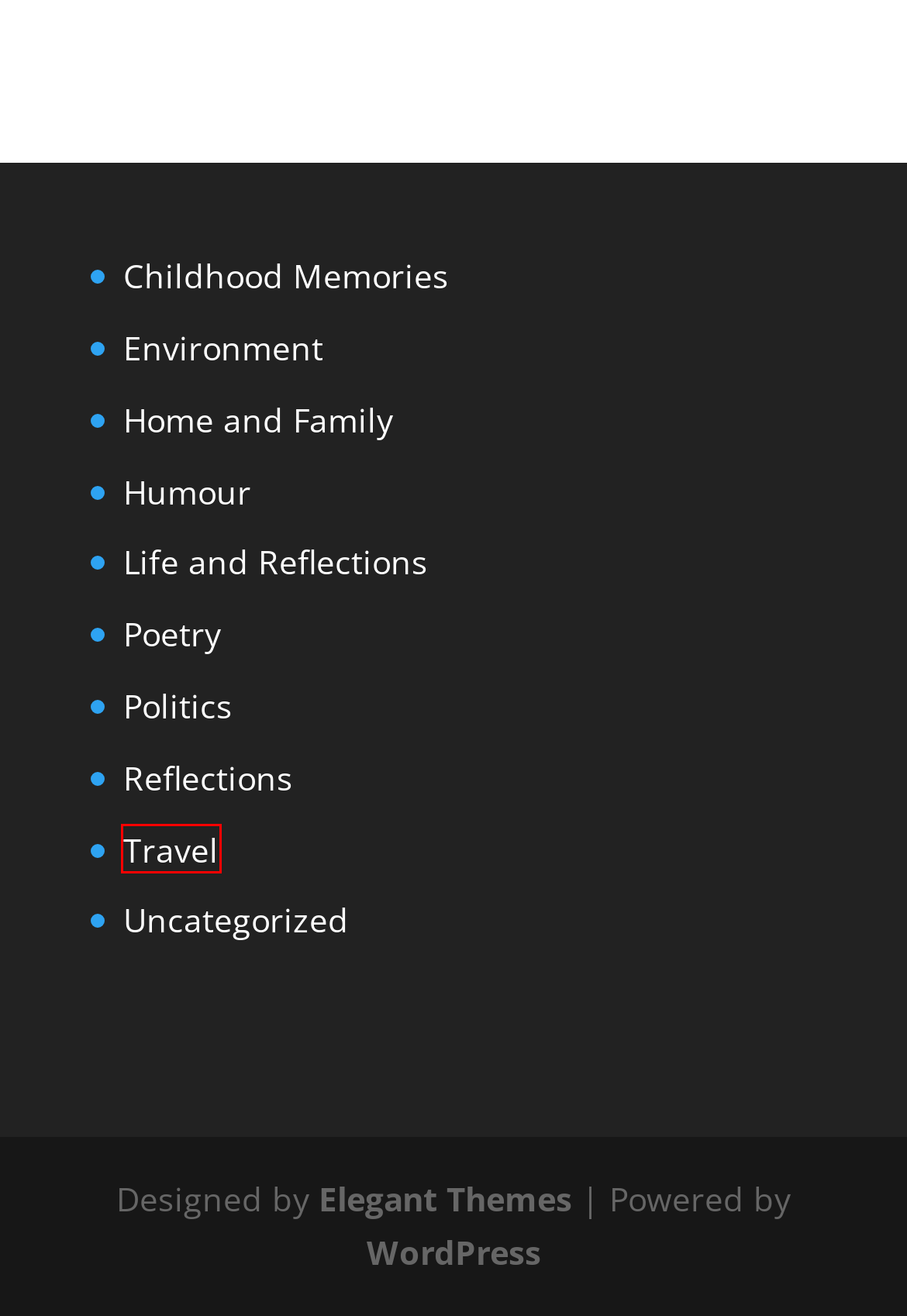Given a screenshot of a webpage featuring a red bounding box, identify the best matching webpage description for the new page after the element within the red box is clicked. Here are the options:
A. Uncategorized | Lakeside Lair
B. Reflections | Lakeside Lair
C. Travel | Lakeside Lair
D. Blog Tool, Publishing Platform, and CMS – WordPress.org
E. Politics | Lakeside Lair
F. Poetry | Lakeside Lair
G. Life and Reflections | Lakeside Lair
H. Childhood Memories | Lakeside Lair

C